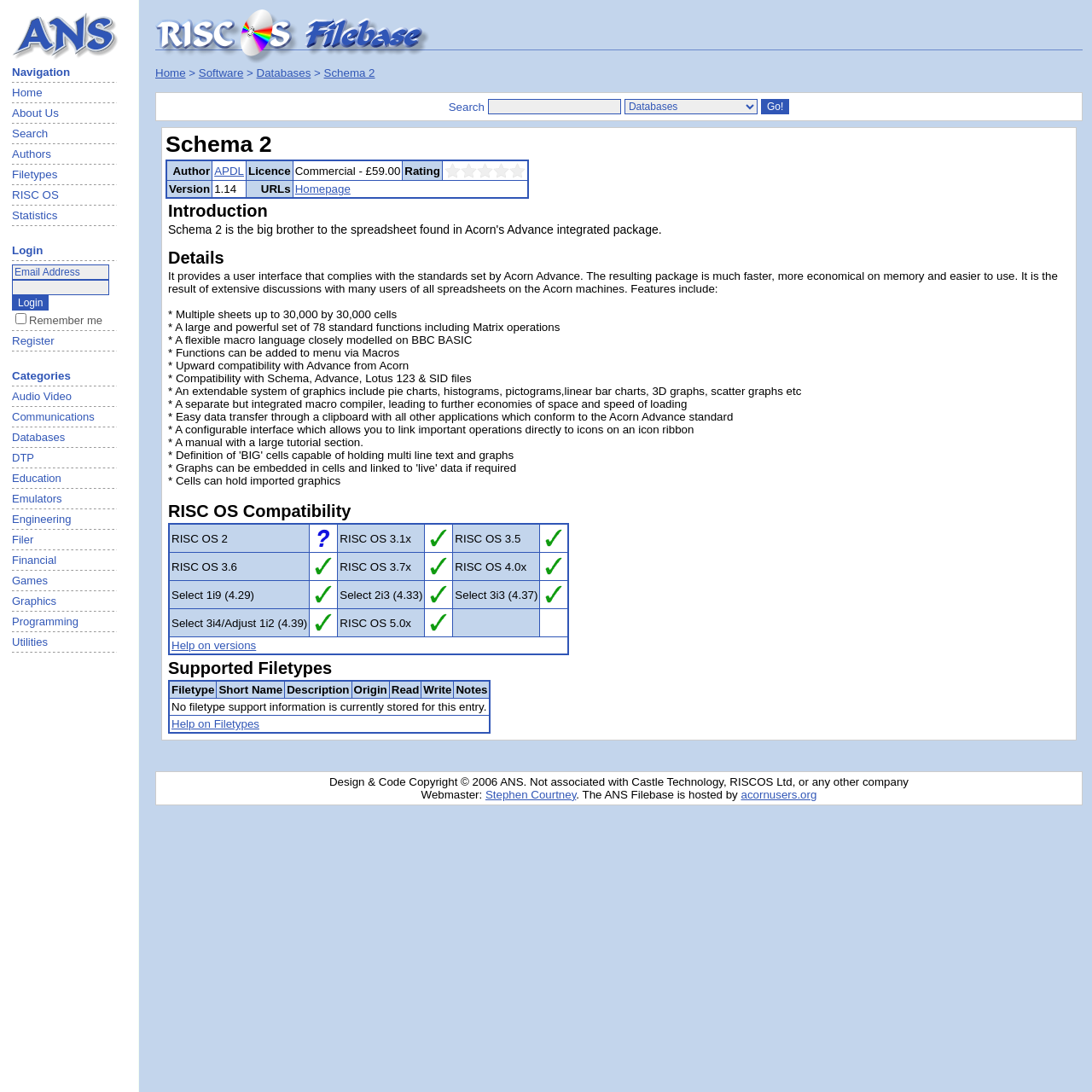Locate the bounding box coordinates of the clickable area needed to fulfill the instruction: "Read the article about Zinedine Zidane".

None